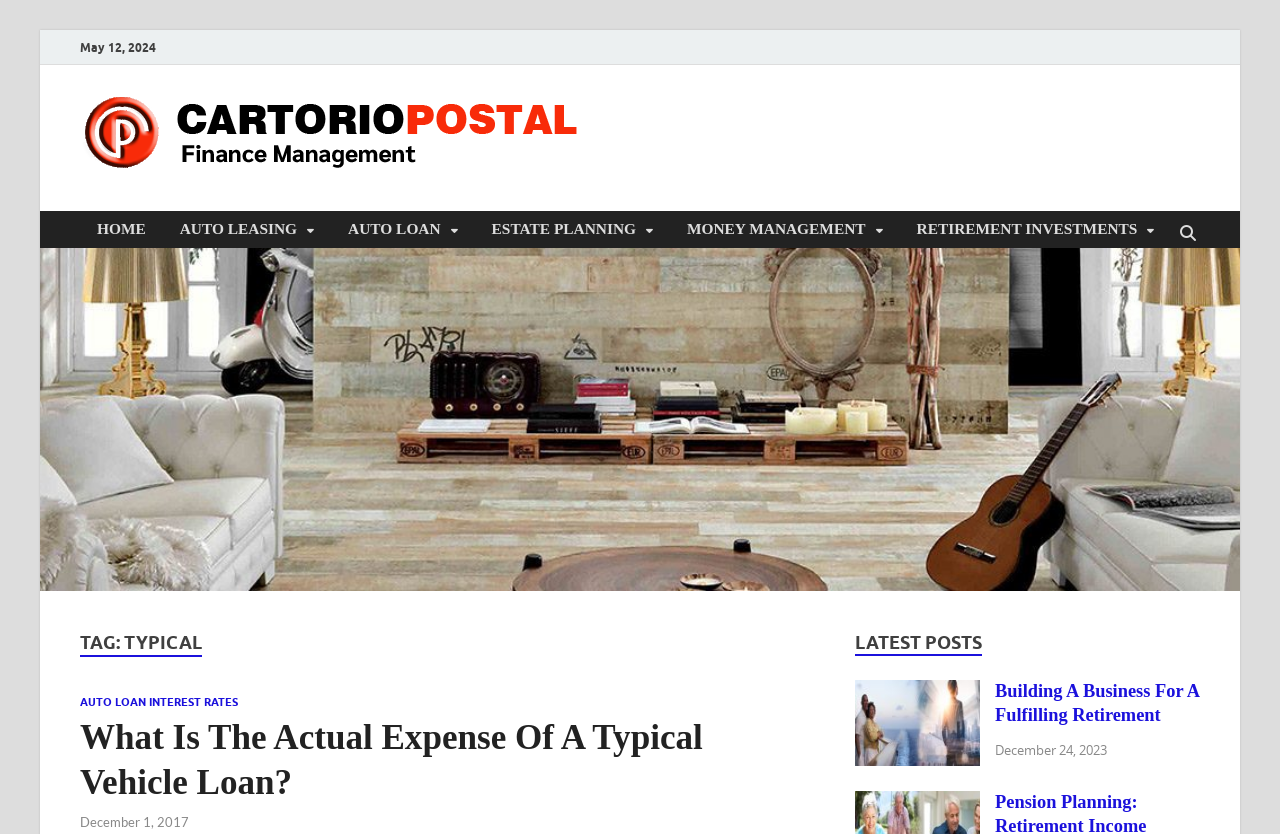What is the date of the latest post?
Provide a detailed and well-explained answer to the question.

I found the latest post section on the webpage, which has a heading 'LATEST POSTS'. Under this section, I found a link 'Building A Business For A Fulfilling Retirement' with a time element next to it, which shows the date 'December 24, 2023'.